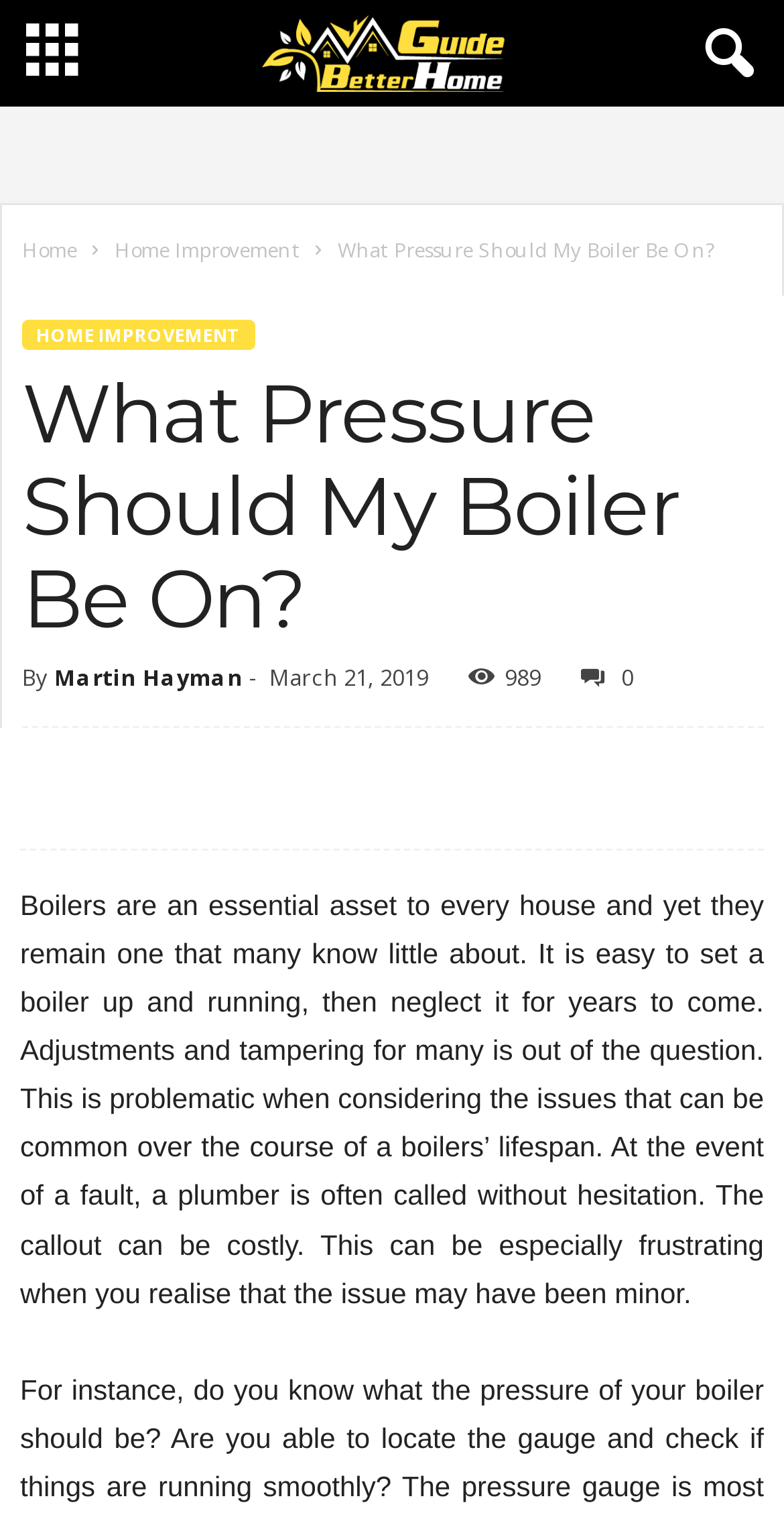Identify and provide the bounding box for the element described by: "Home Improvement".

[0.143, 0.792, 0.379, 0.811]